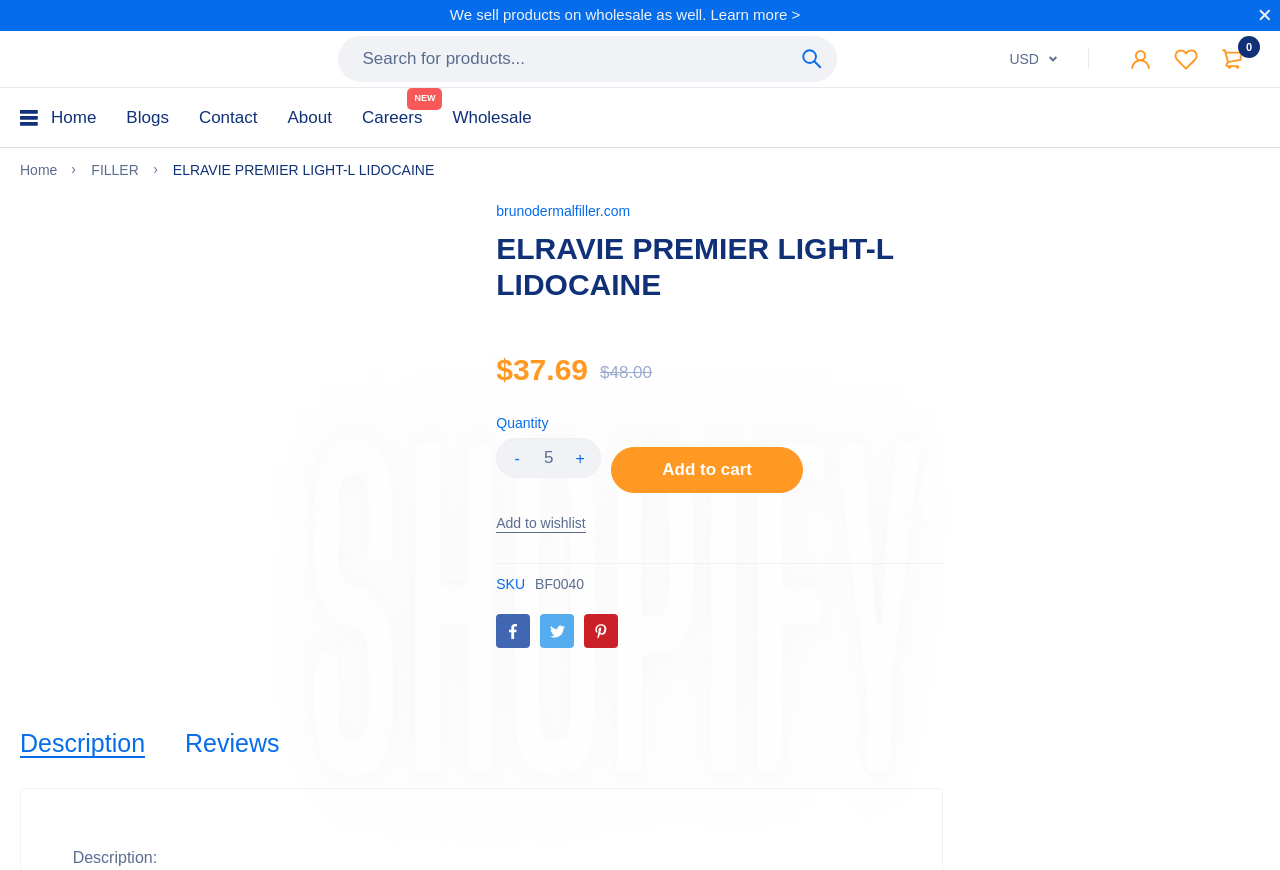What is the price of the product?
Respond to the question with a single word or phrase according to the image.

$37.69